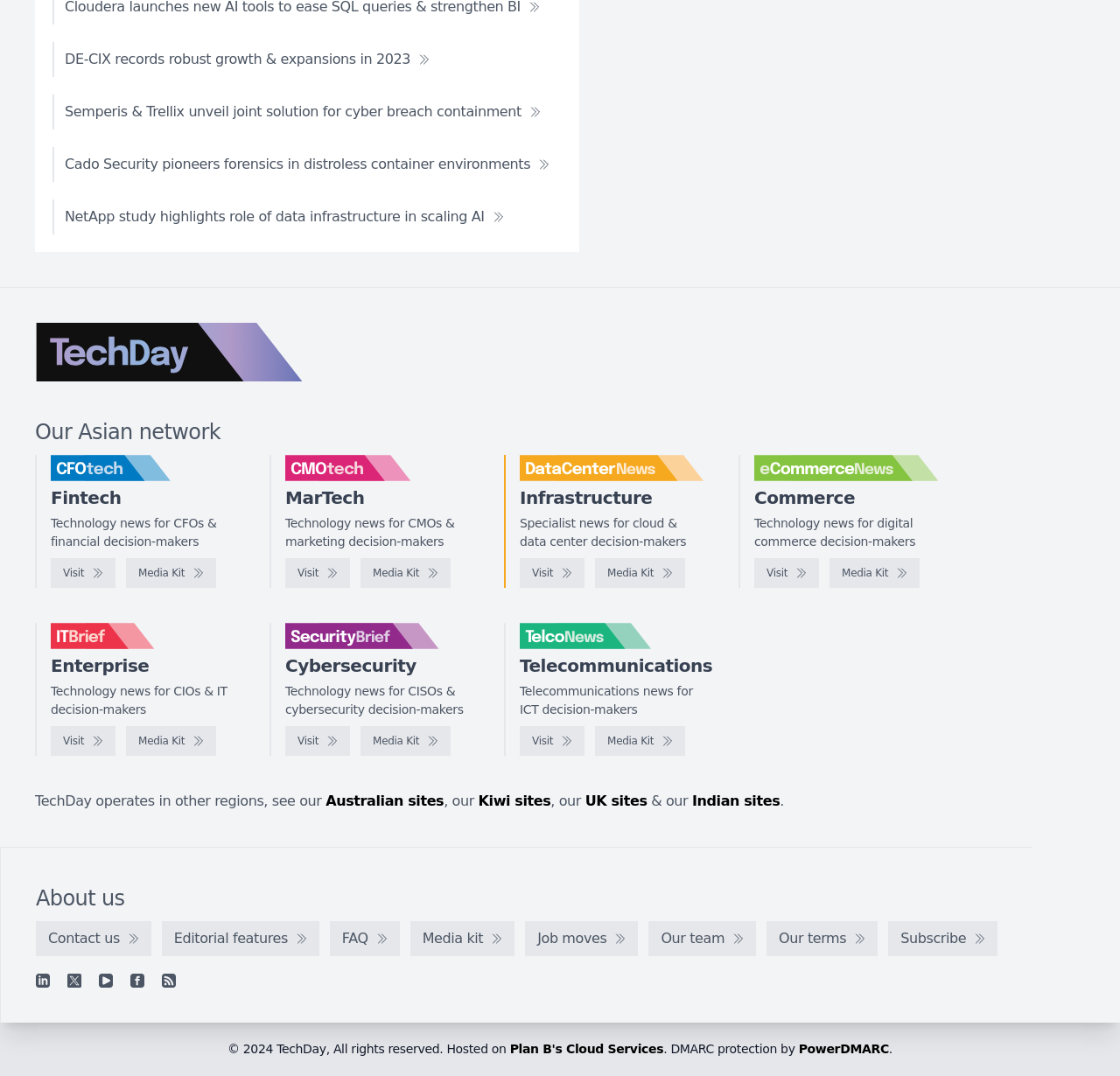Please locate the clickable area by providing the bounding box coordinates to follow this instruction: "Check Media Kit".

[0.113, 0.519, 0.193, 0.546]